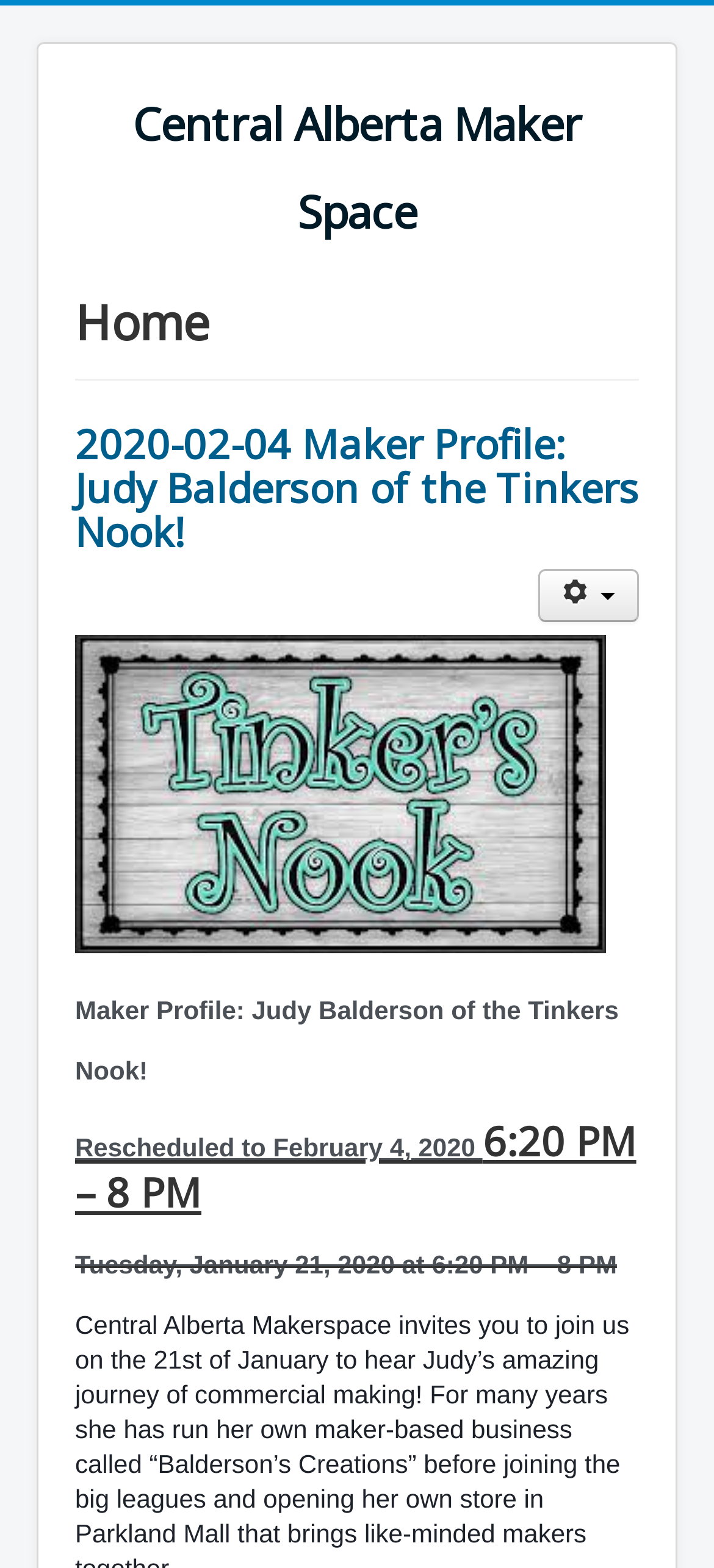Elaborate on the different components and information displayed on the webpage.

The webpage appears to be a community page for makers in Central Alberta. At the top, there is a prominent link to "Central Alberta Maker Space" which takes up most of the width of the page. Below this, there is a heading that simply reads "Home". 

Further down, there is a section dedicated to a maker profile, featuring Judy Balderson of the Tinkers Nook. This section has a heading with the date "2020-02-04" and a link to the profile. The profile itself is divided into several sections, each with its own heading. These sections include the title "Maker Profile: Judy Balderson of the Tinkers Nook!", a rescheduled event notice, and the original event details.

On the right side of the page, near the top, there is a button labeled "User tools" which has a popup menu. The button is not currently expanded.

There are a total of 6 headings on the page, including the "Home" heading and the various sections of the maker profile. The layout is clean, with a clear hierarchy of information.